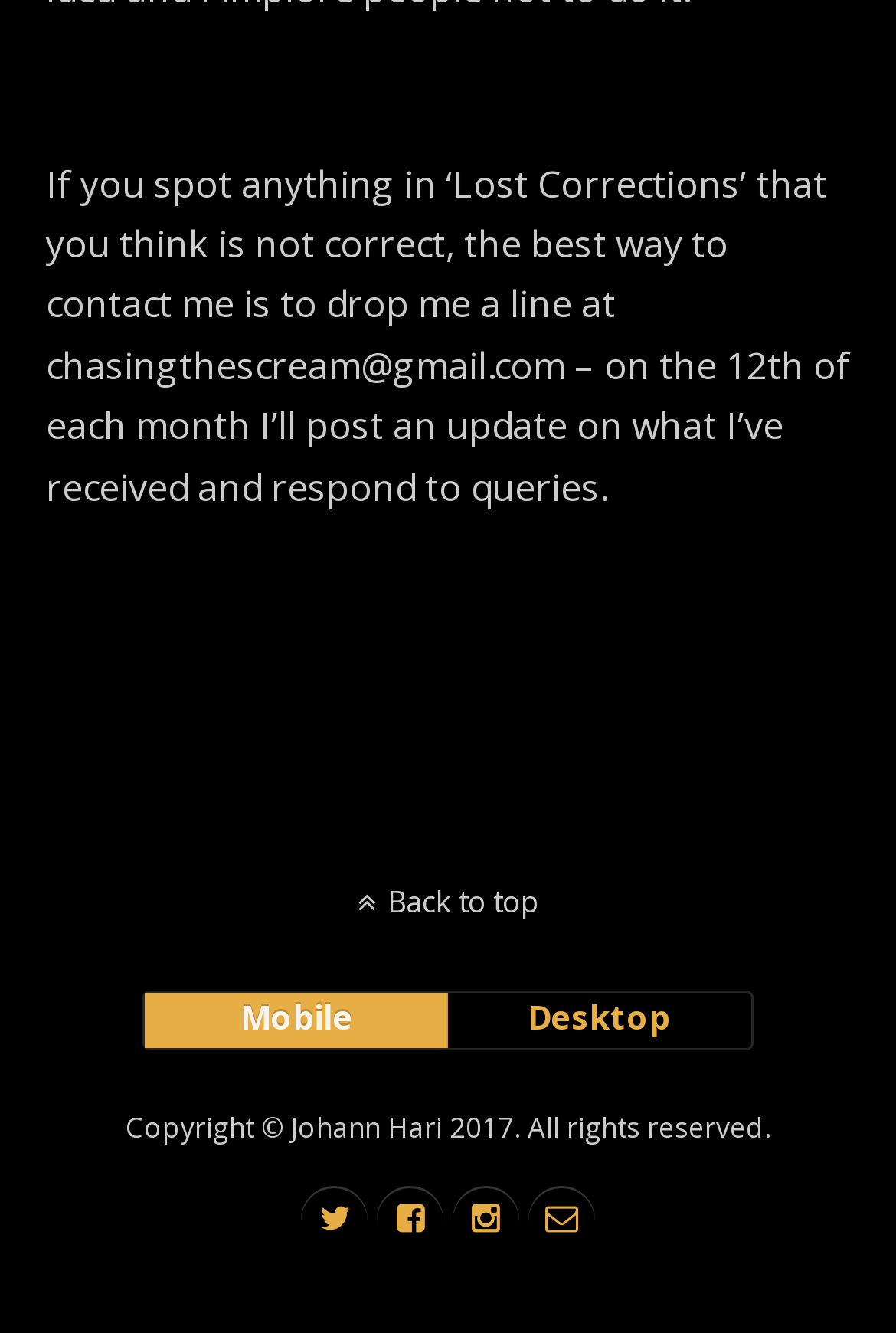What is the email address to contact the author?
Based on the visual, give a brief answer using one word or a short phrase.

chasingthescream@gmail.com